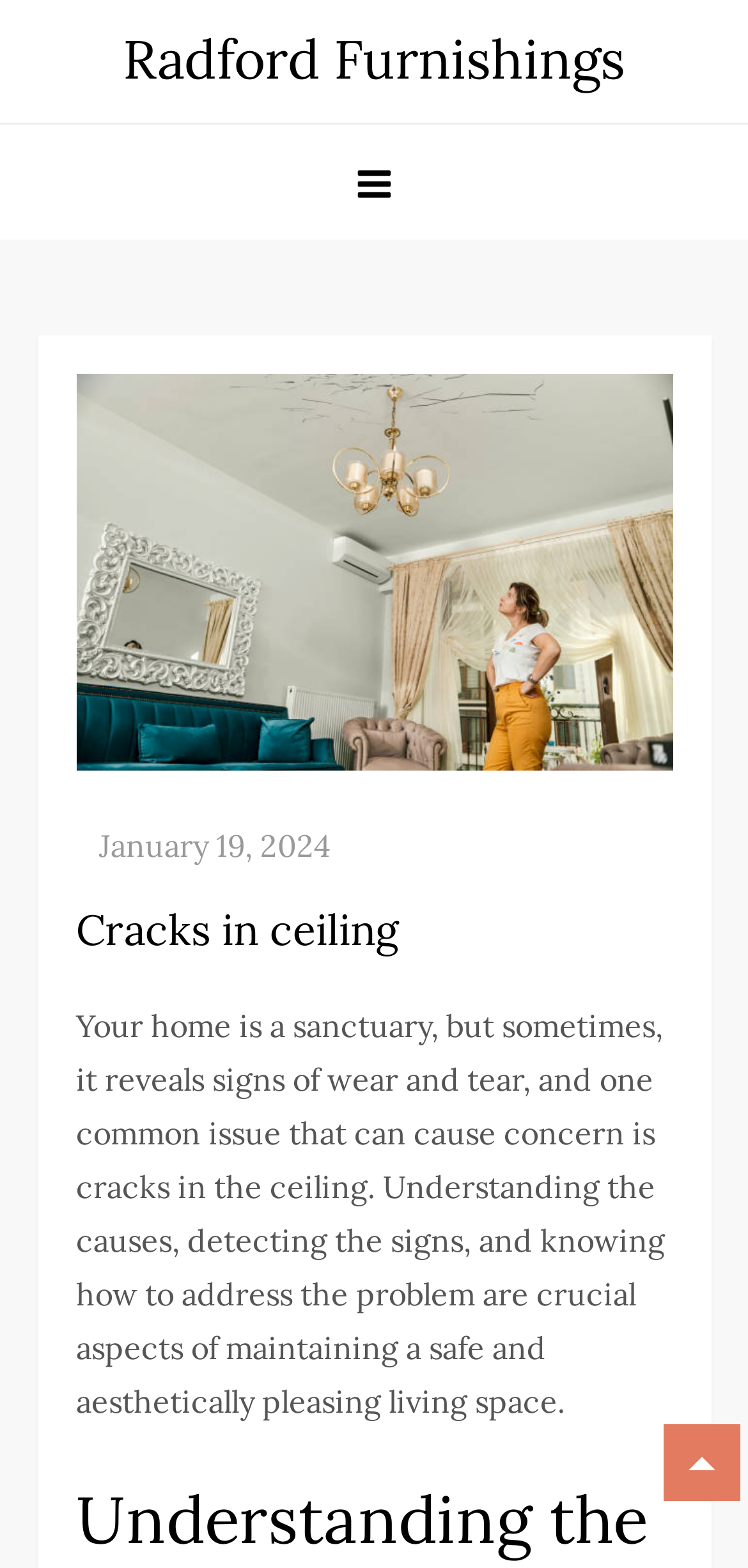Can you locate the main headline on this webpage and provide its text content?

Cracks in ceiling